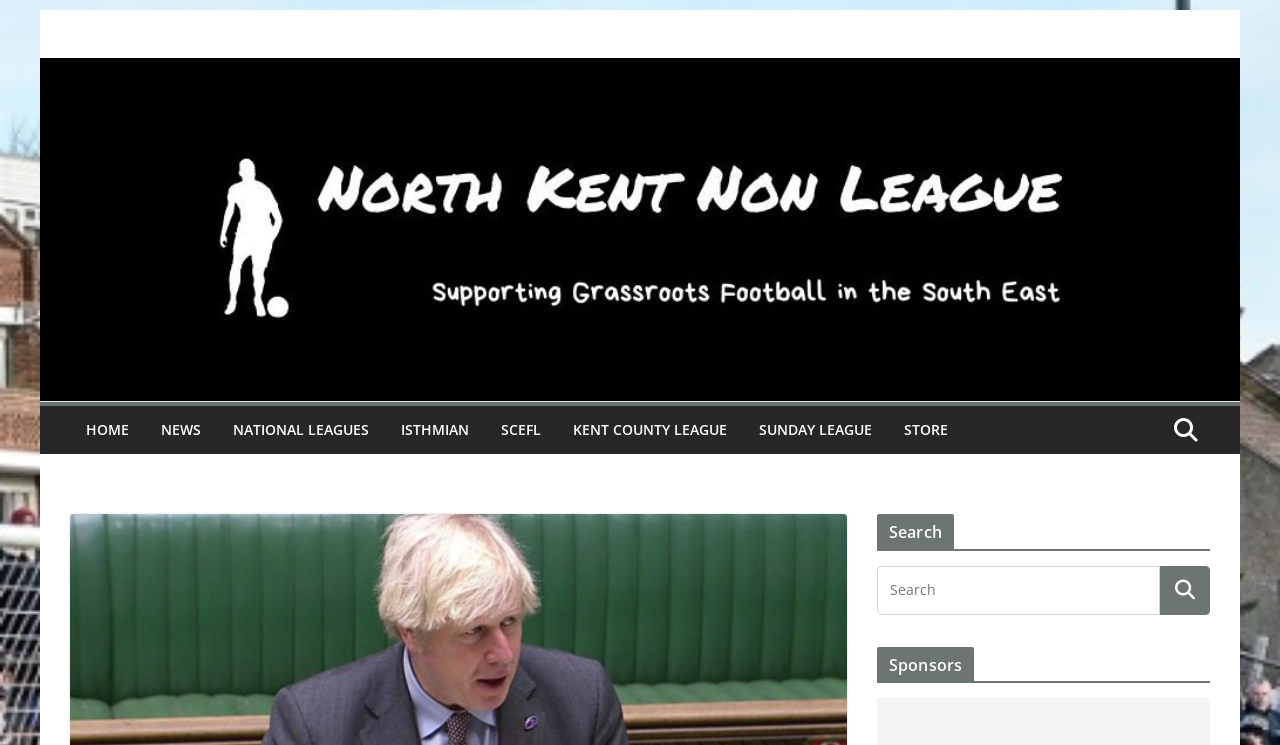Create an elaborate caption that covers all aspects of the webpage.

The webpage appears to be a news article about grassroots football, specifically discussing the UK Prime Minister's roadmap for lifting the coronavirus lockdown. 

At the top left of the page, there is a link to "Skip to content". Next to it, there is a link to "North Kent Non League" with an accompanying image of the same name, which takes up a significant portion of the top section of the page. 

Below this, there is a navigation menu with seven links: "HOME", "NEWS", "NATIONAL LEAGUES", "ISTHMIAN", "SCEFL", "KENT COUNTY LEAGUE", and "SUNDAY LEAGUE", followed by a "STORE" link. These links are aligned horizontally and take up a significant portion of the page's width.

On the right side of the page, there is a complementary section with a search function. The search function consists of a search box and a button with a magnifying glass icon. Above the search function, there is a heading that says "Search". Below the search function, there is a heading that says "Sponsors".